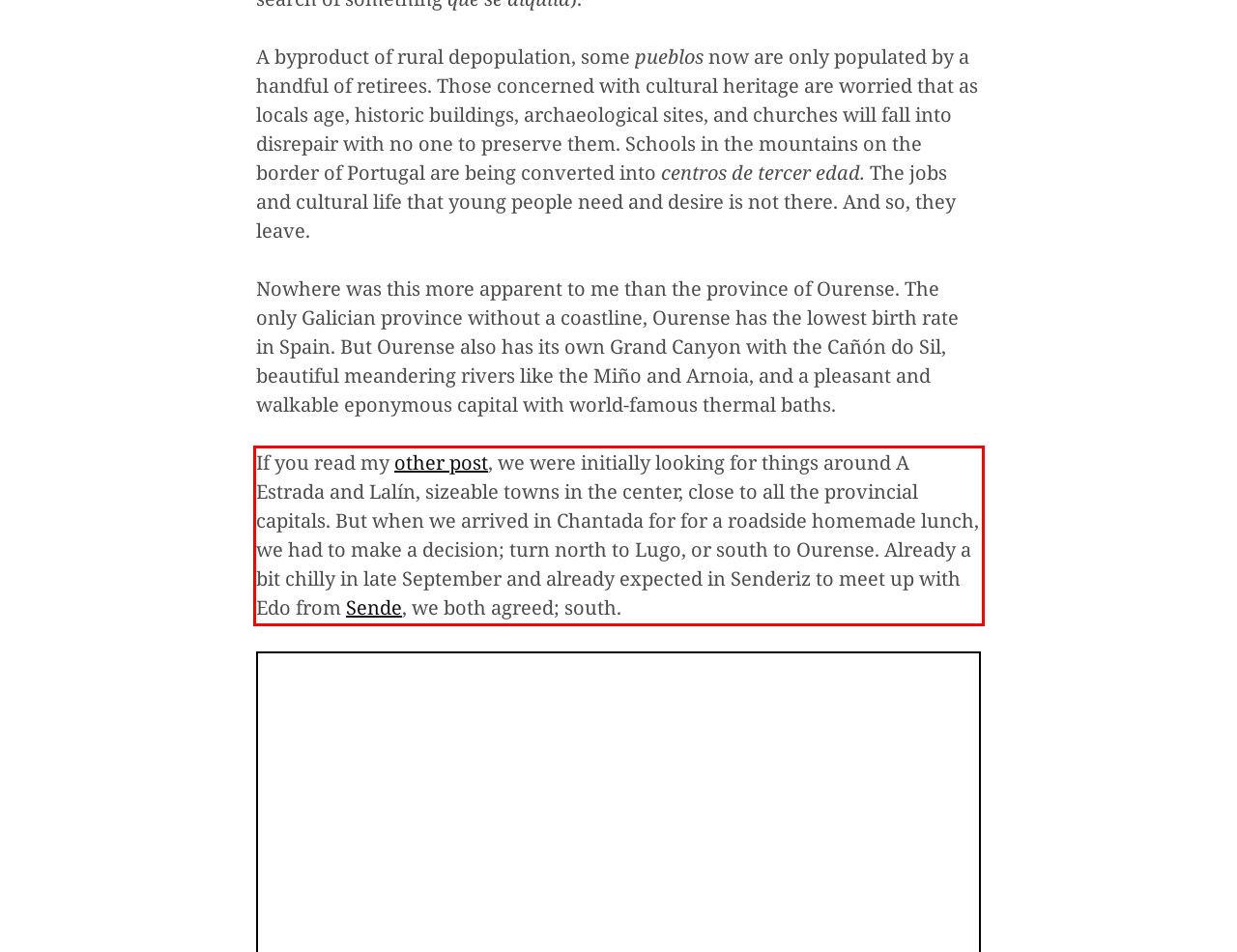In the given screenshot, locate the red bounding box and extract the text content from within it.

If you read my other post, we were initially looking for things around A Estrada and Lalín, sizeable towns in the center, close to all the provincial capitals. But when we arrived in Chantada for for a roadside homemade lunch, we had to make a decision; turn north to Lugo, or south to Ourense. Already a bit chilly in late September and already expected in Senderiz to meet up with Edo from Sende, we both agreed; south.